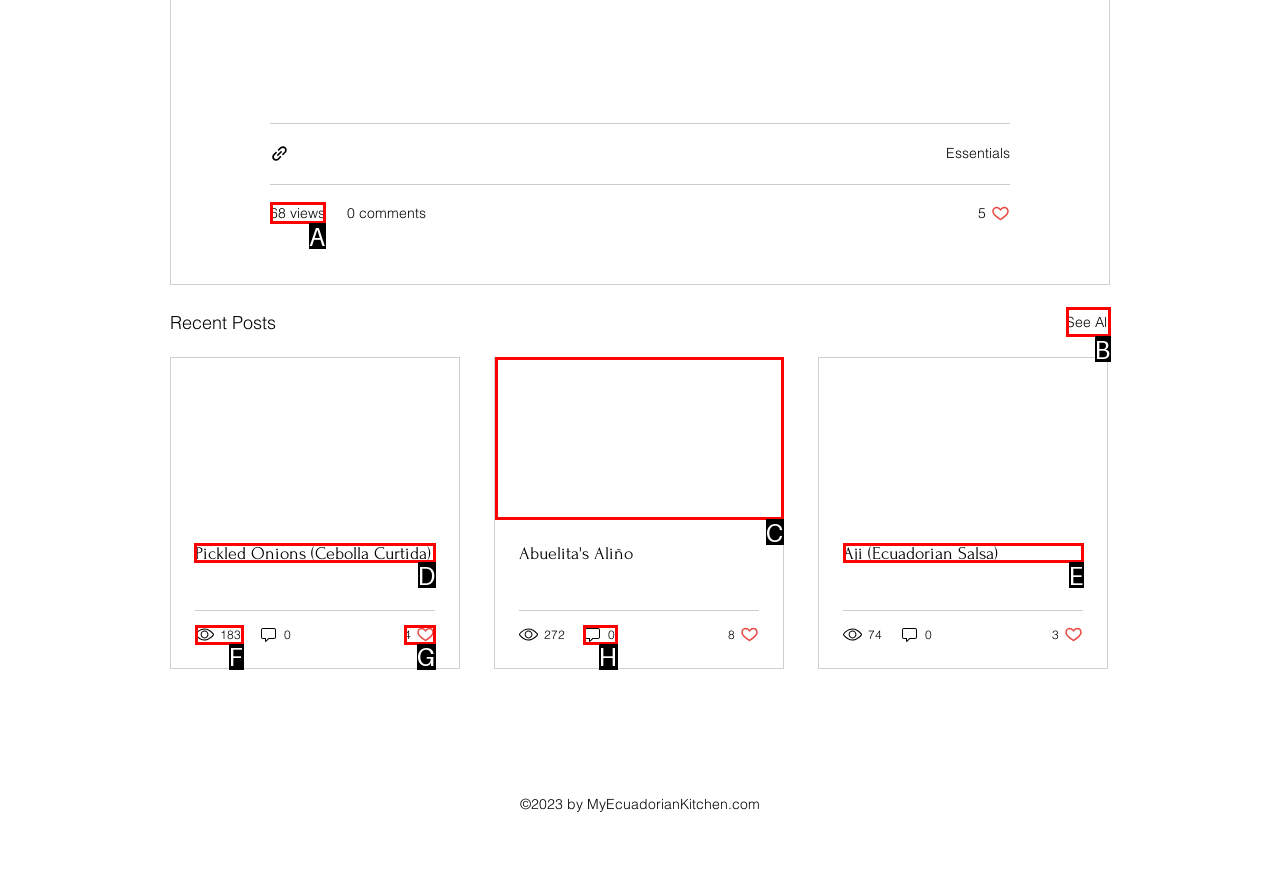Indicate the UI element to click to perform the task: Read the article about Pickled Onions. Reply with the letter corresponding to the chosen element.

D